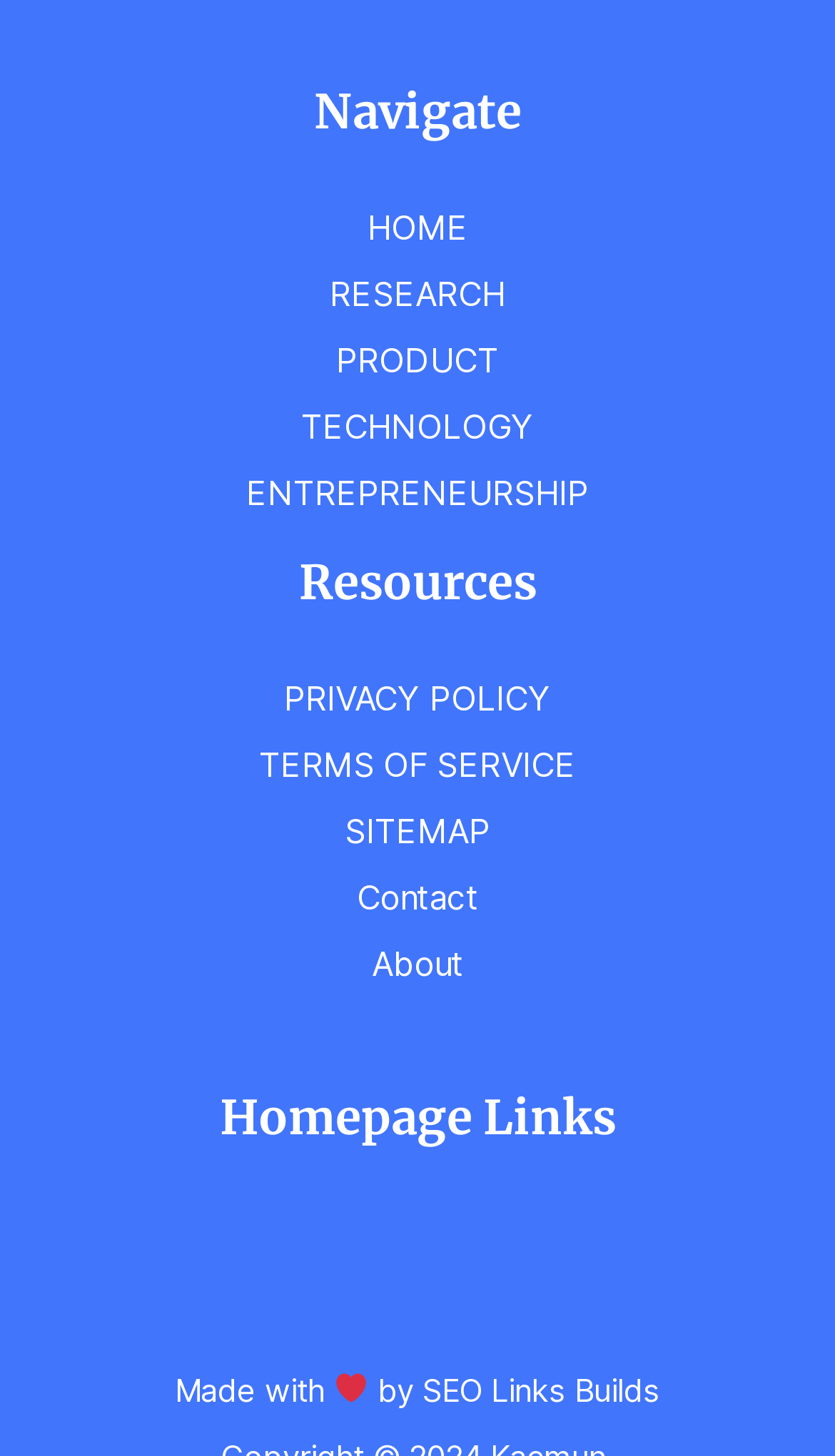Determine the bounding box for the UI element as described: "SEO Links Builds". The coordinates should be represented as four float numbers between 0 and 1, formatted as [left, top, right, bottom].

[0.506, 0.942, 0.791, 0.968]